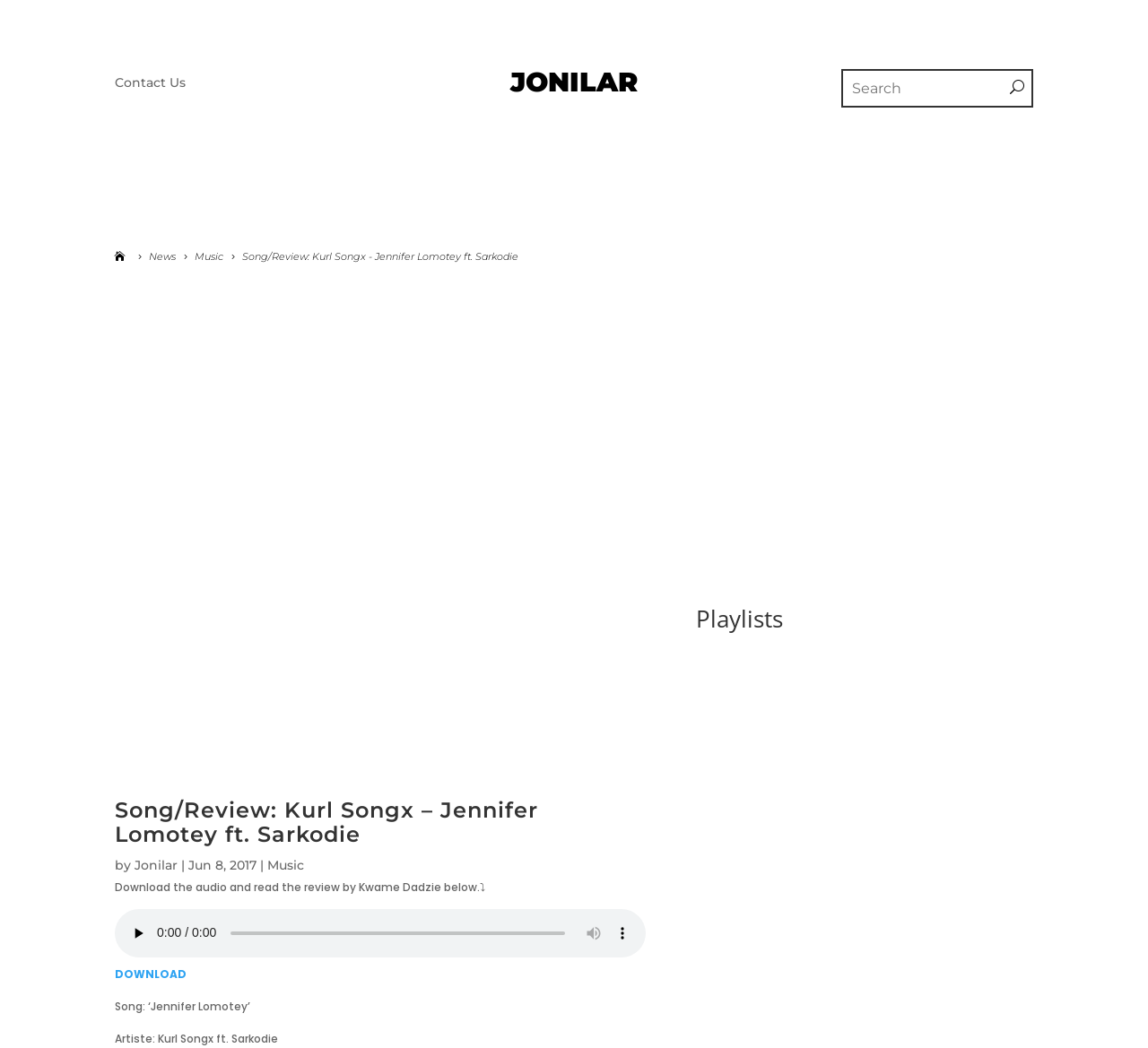What is the name of the website?
Use the information from the image to give a detailed answer to the question.

The answer can be found in the heading element 'JONILAR' which is located at the top of the webpage.